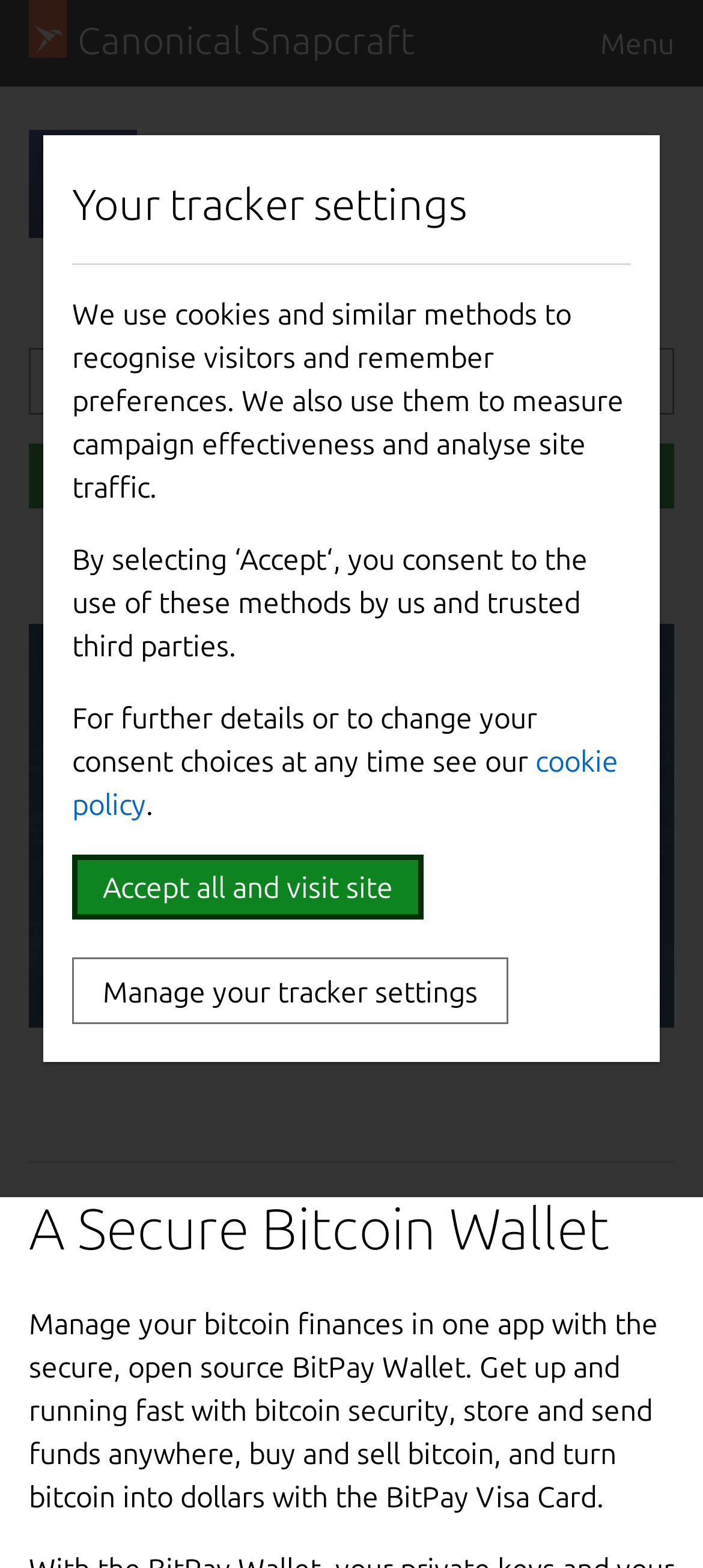Respond with a single word or phrase for the following question: 
What is the current version of BitPay?

12.12.2